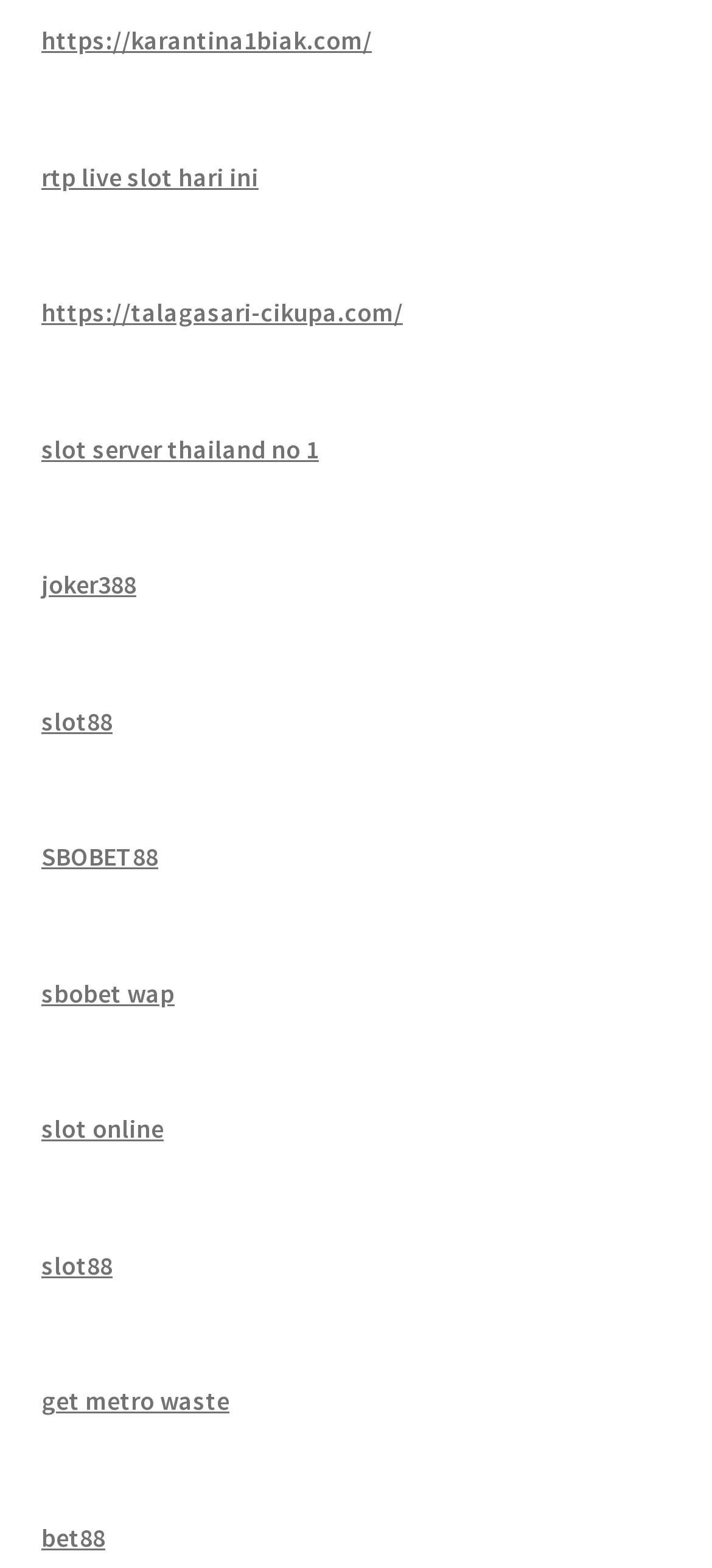How many unique domains are linked on the webpage?
Look at the screenshot and give a one-word or phrase answer.

3